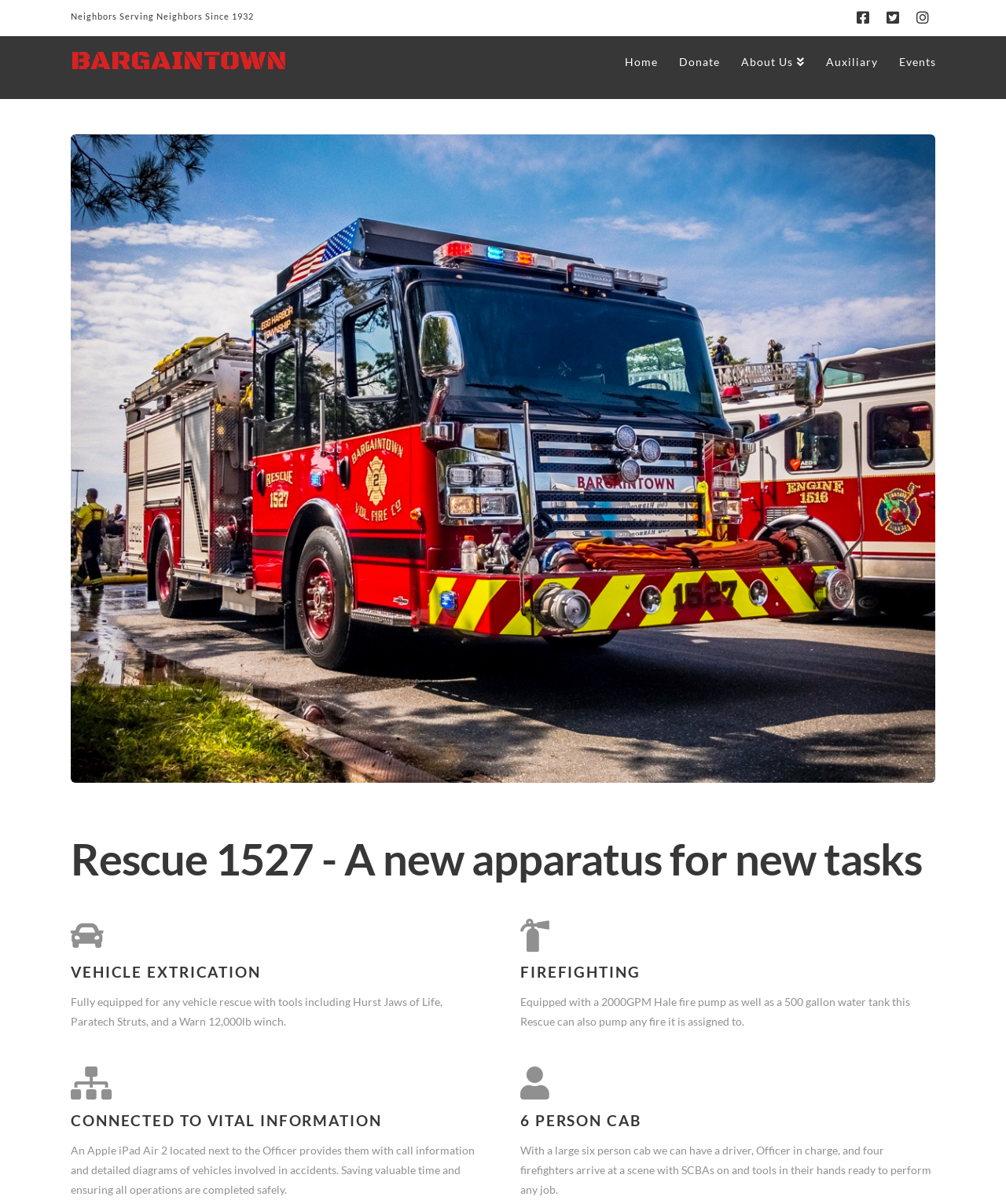Provide a brief response to the question using a single word or phrase: 
How many social media links are available?

3